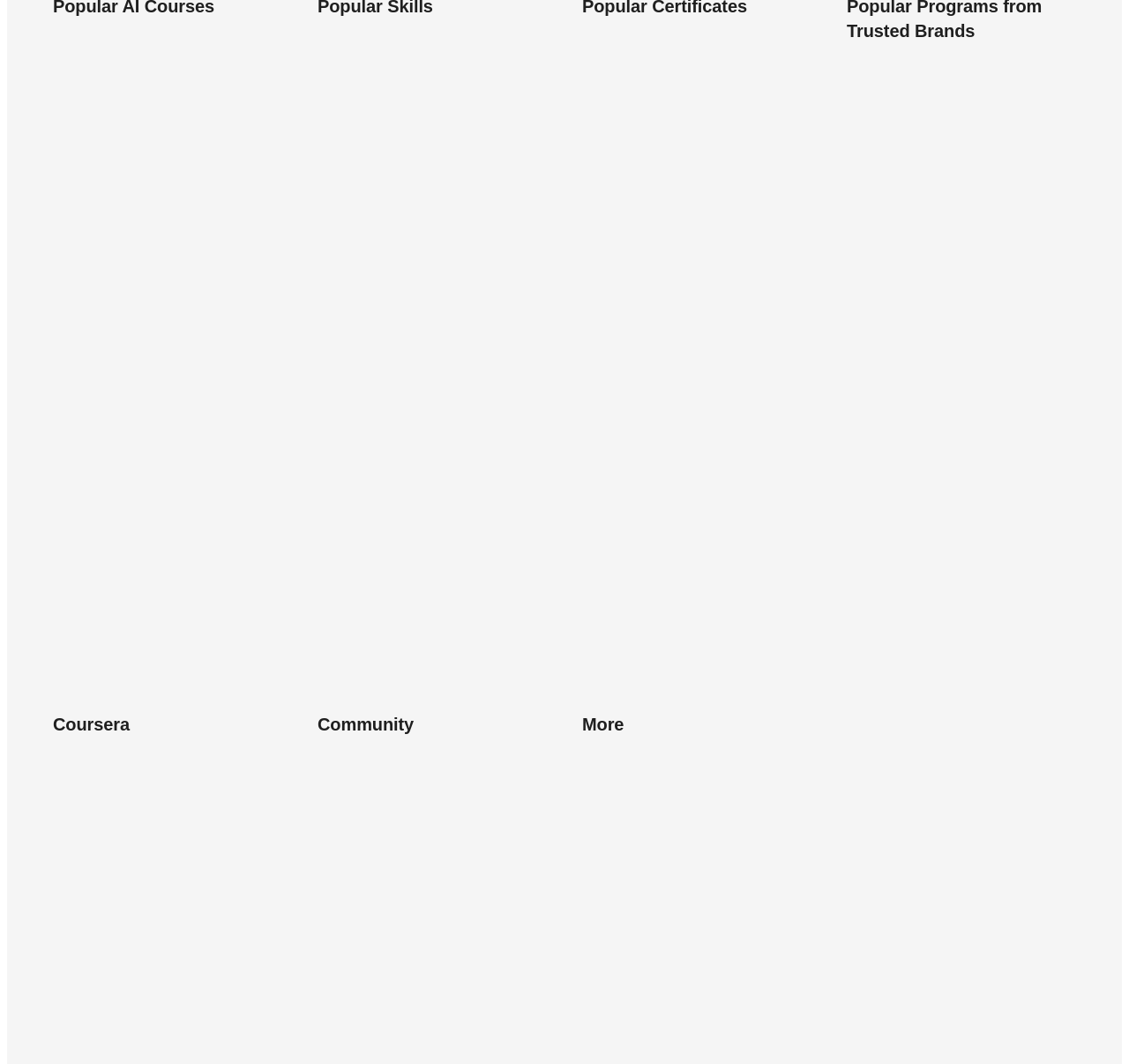Please identify the bounding box coordinates of the region to click in order to complete the task: "Read the Coursera blog". The coordinates must be four float numbers between 0 and 1, specified as [left, top, right, bottom].

[0.281, 0.736, 0.302, 0.751]